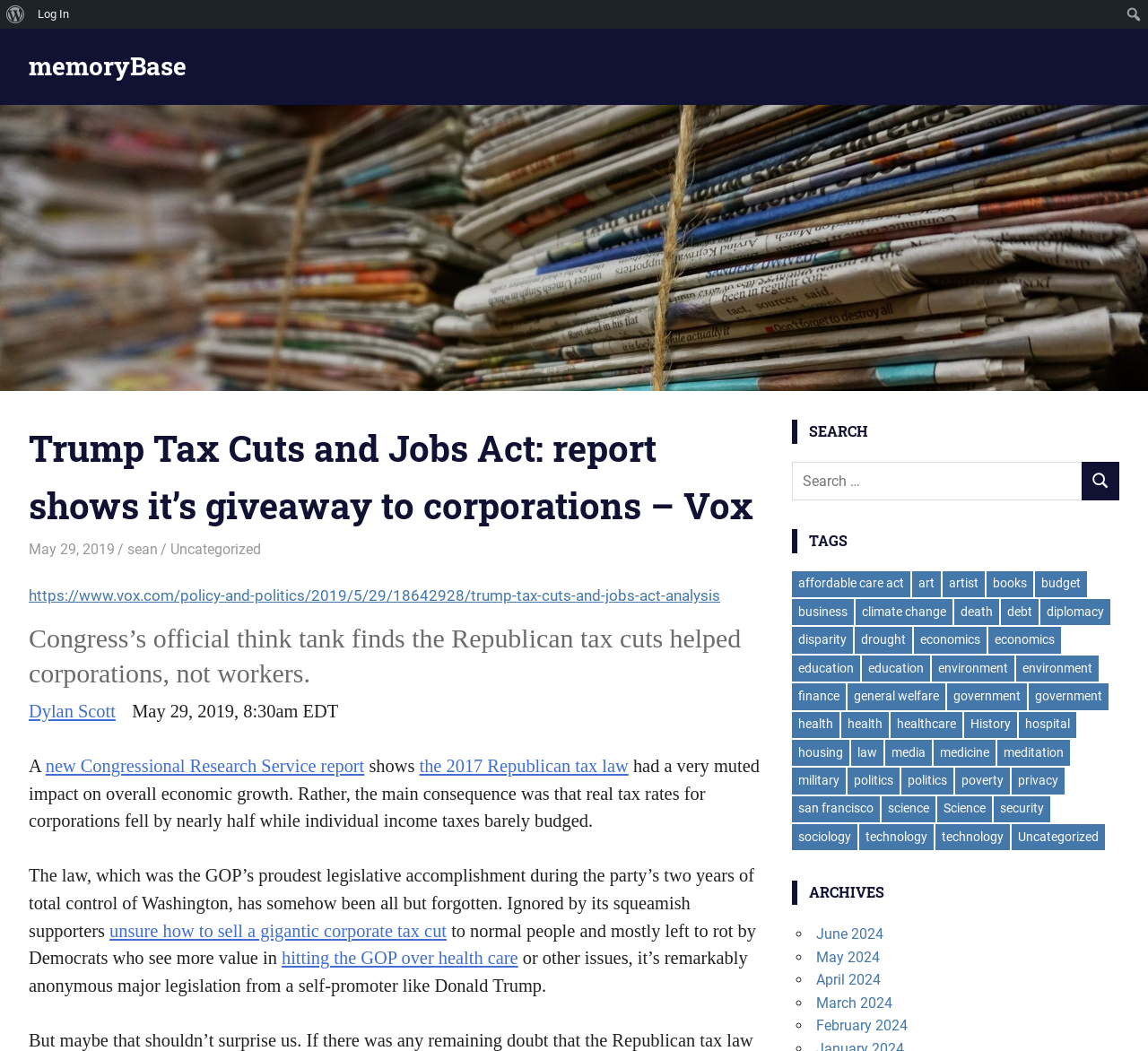What is the publication date of the article?
Deliver a detailed and extensive answer to the question.

I found the publication date by looking at the time element with the text 'May 29, 2019, 8:30am EDT'.